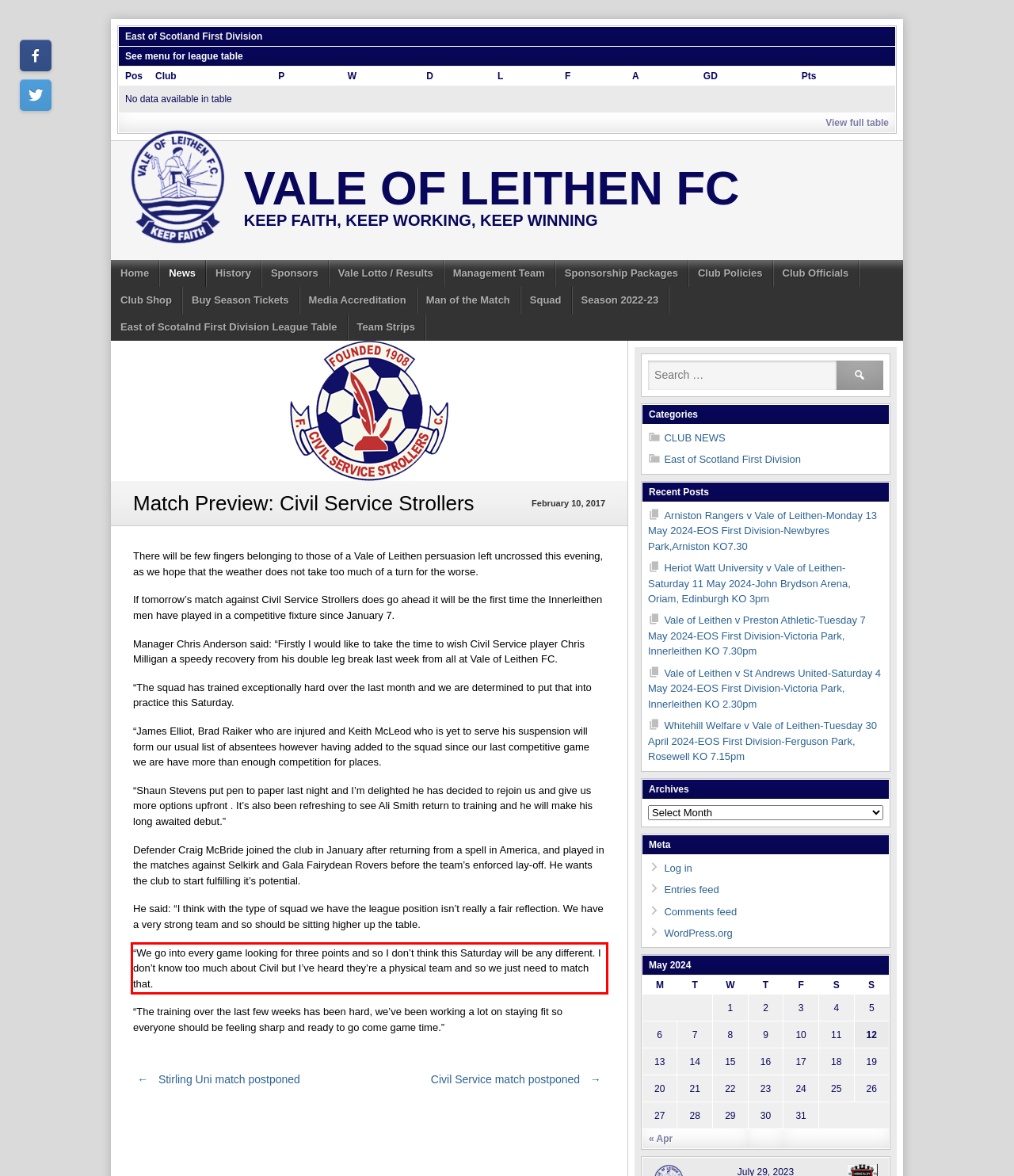Inspect the webpage screenshot that has a red bounding box and use OCR technology to read and display the text inside the red bounding box.

“We go into every game looking for three points and so I don’t think this Saturday will be any different. I don’t know too much about Civil but I’ve heard they’re a physical team and so we just need to match that.